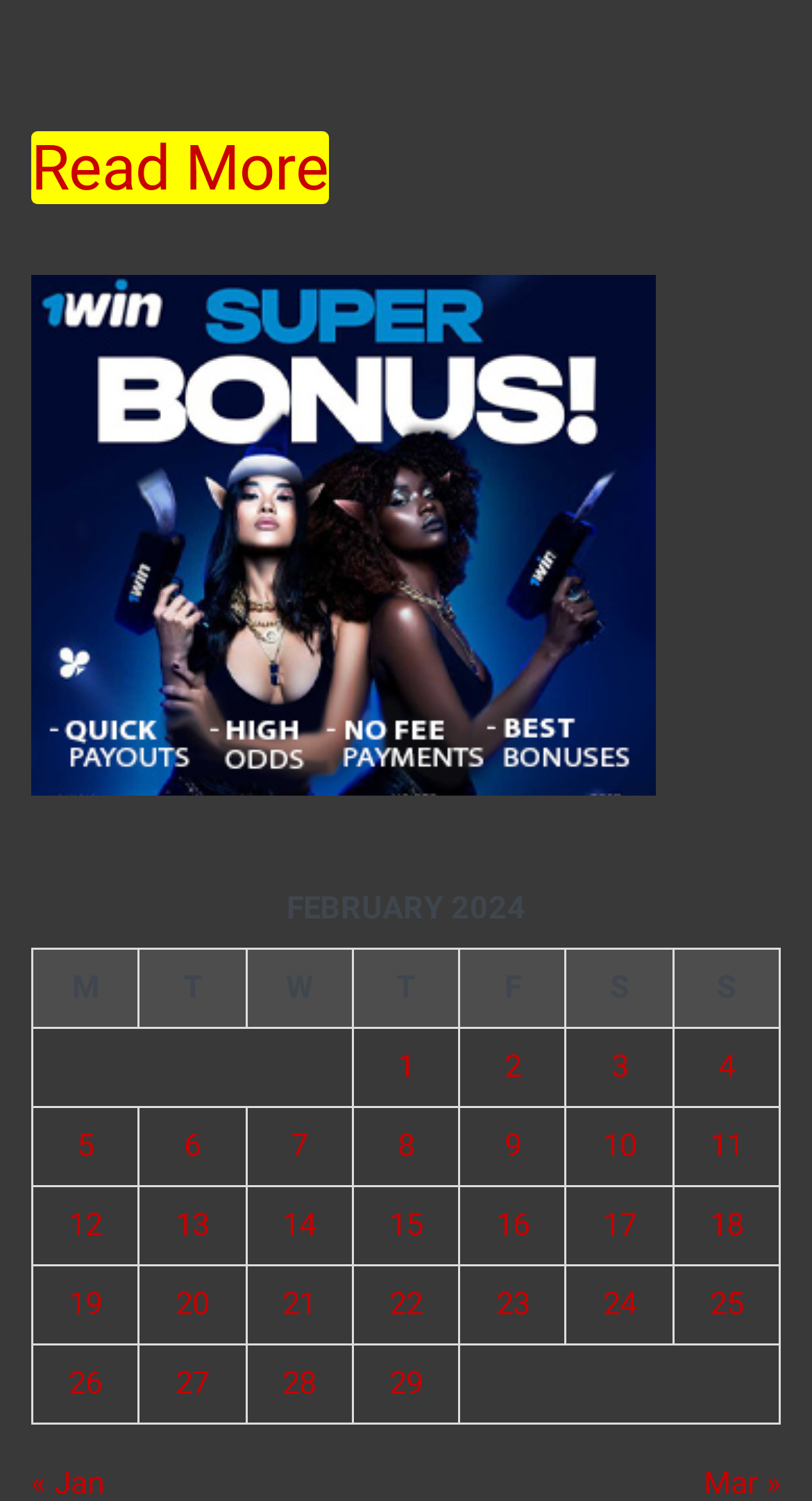Please determine the bounding box coordinates for the element that should be clicked to follow these instructions: "Explore posts published on February 28, 2024".

[0.348, 0.909, 0.389, 0.934]